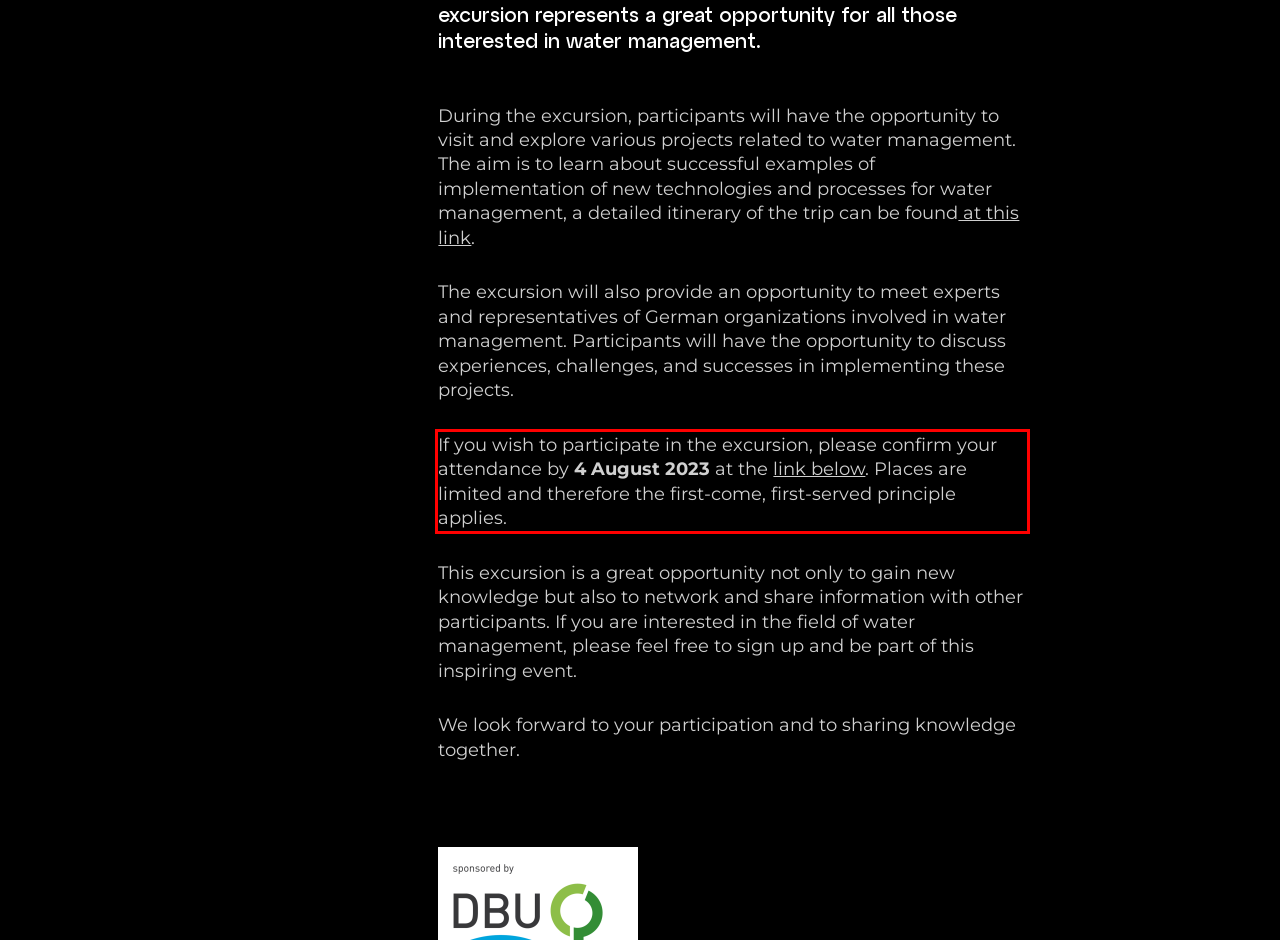Analyze the webpage screenshot and use OCR to recognize the text content in the red bounding box.

If you wish to participate in the excursion, please confirm your attendance by 4 August 2023 at the link below. Places are limited and therefore the first-come, first-served principle applies.